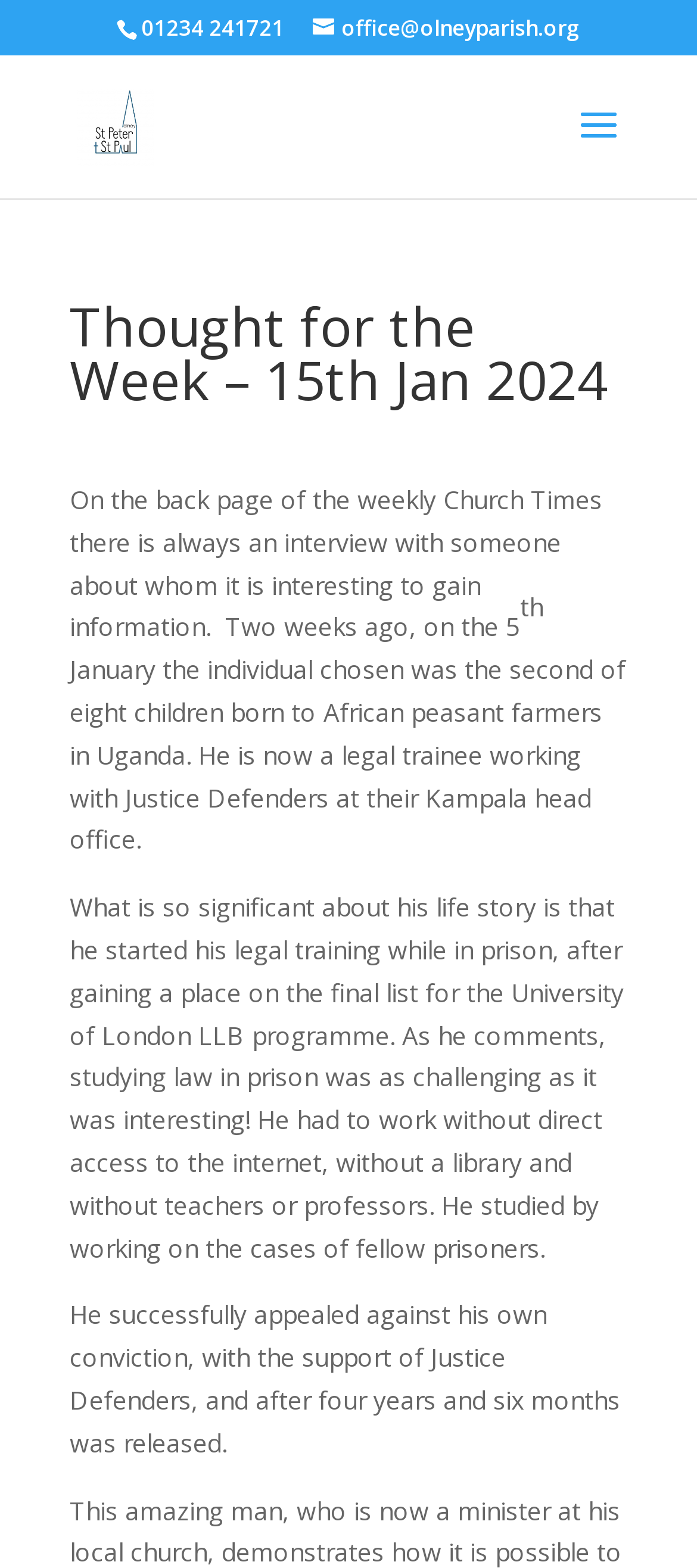Respond to the question below with a single word or phrase: What organization supported the individual in his appeal against conviction?

Justice Defenders